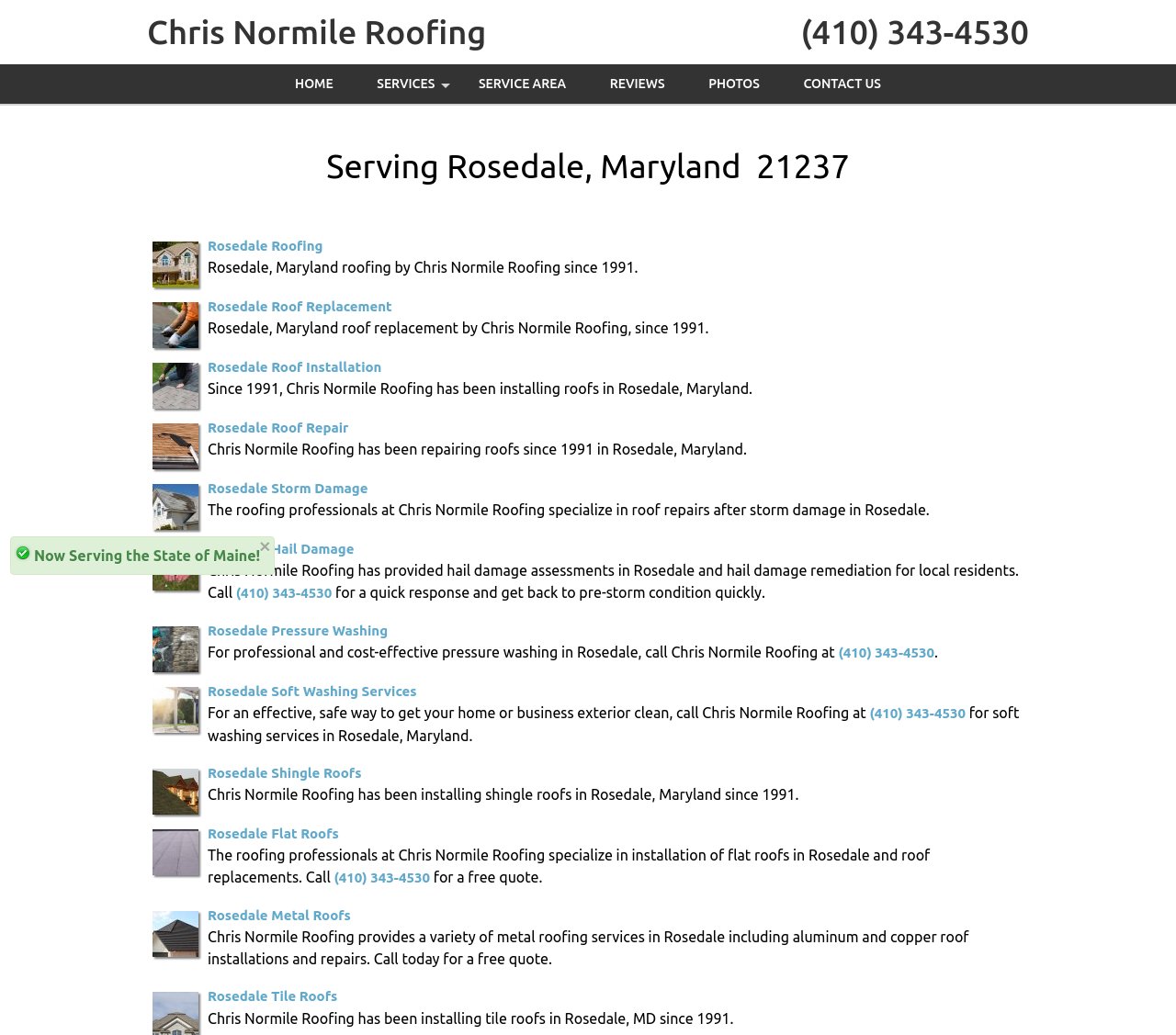What is the phone number of Chris Normile Roofing?
Refer to the screenshot and answer in one word or phrase.

(410) 343-4530